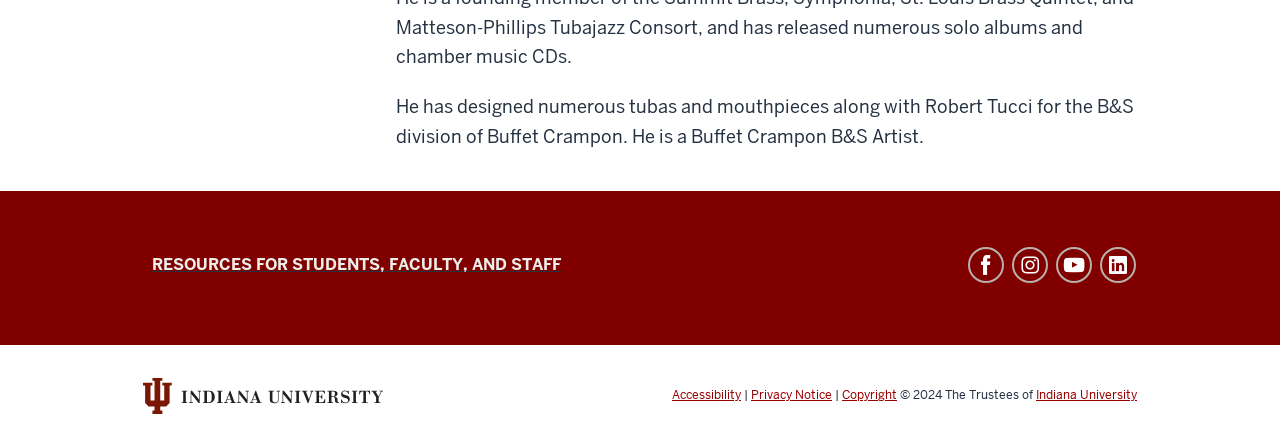What is the profession of the person mentioned?
Using the information from the image, answer the question thoroughly.

The profession of the person mentioned can be inferred from the text 'He has designed numerous tubas and mouthpieces along with Robert Tucci for the B&S division of Buffet Crampon.' which suggests that the person is a tuba designer.